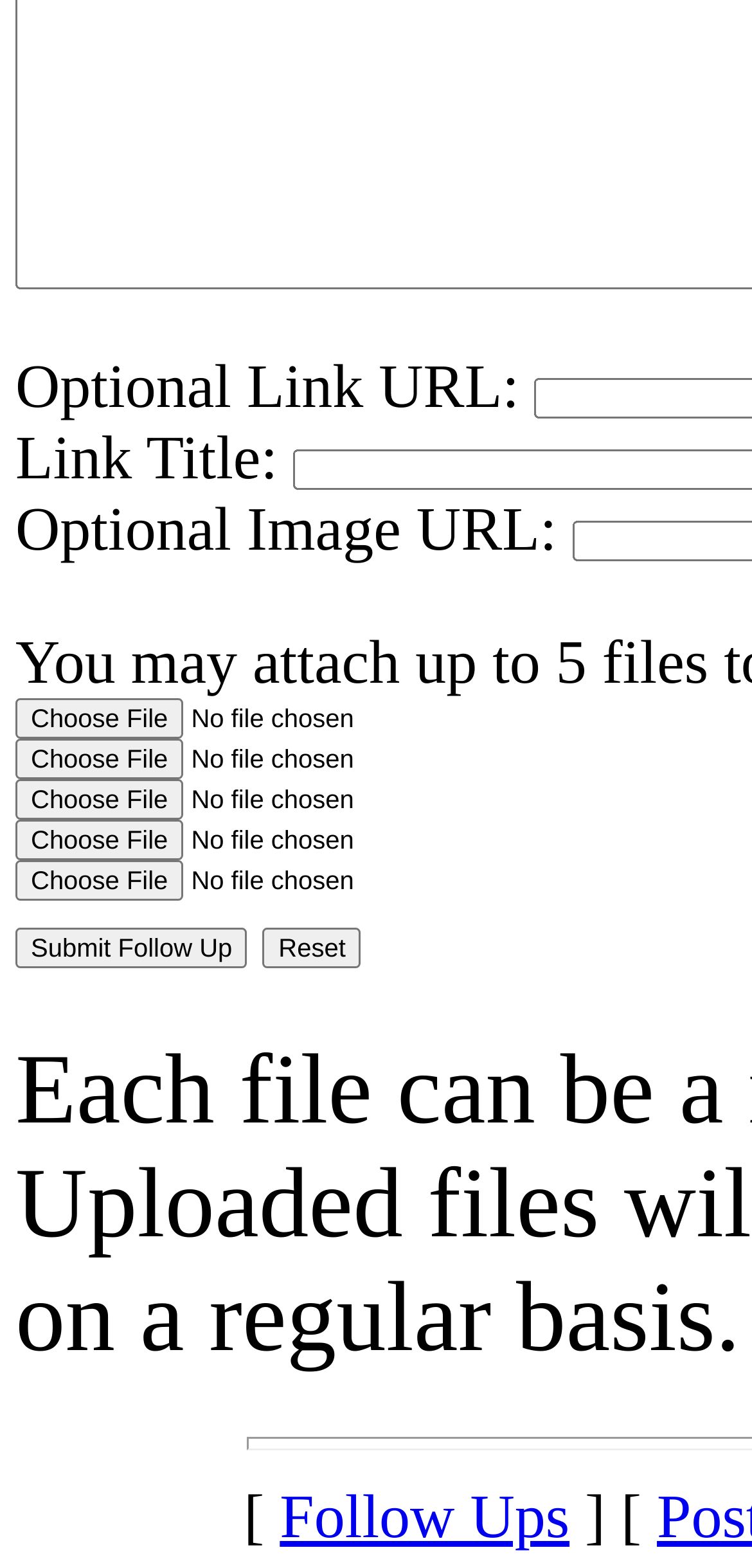Determine the bounding box coordinates of the area to click in order to meet this instruction: "Go to follow ups".

[0.372, 0.945, 0.757, 0.989]